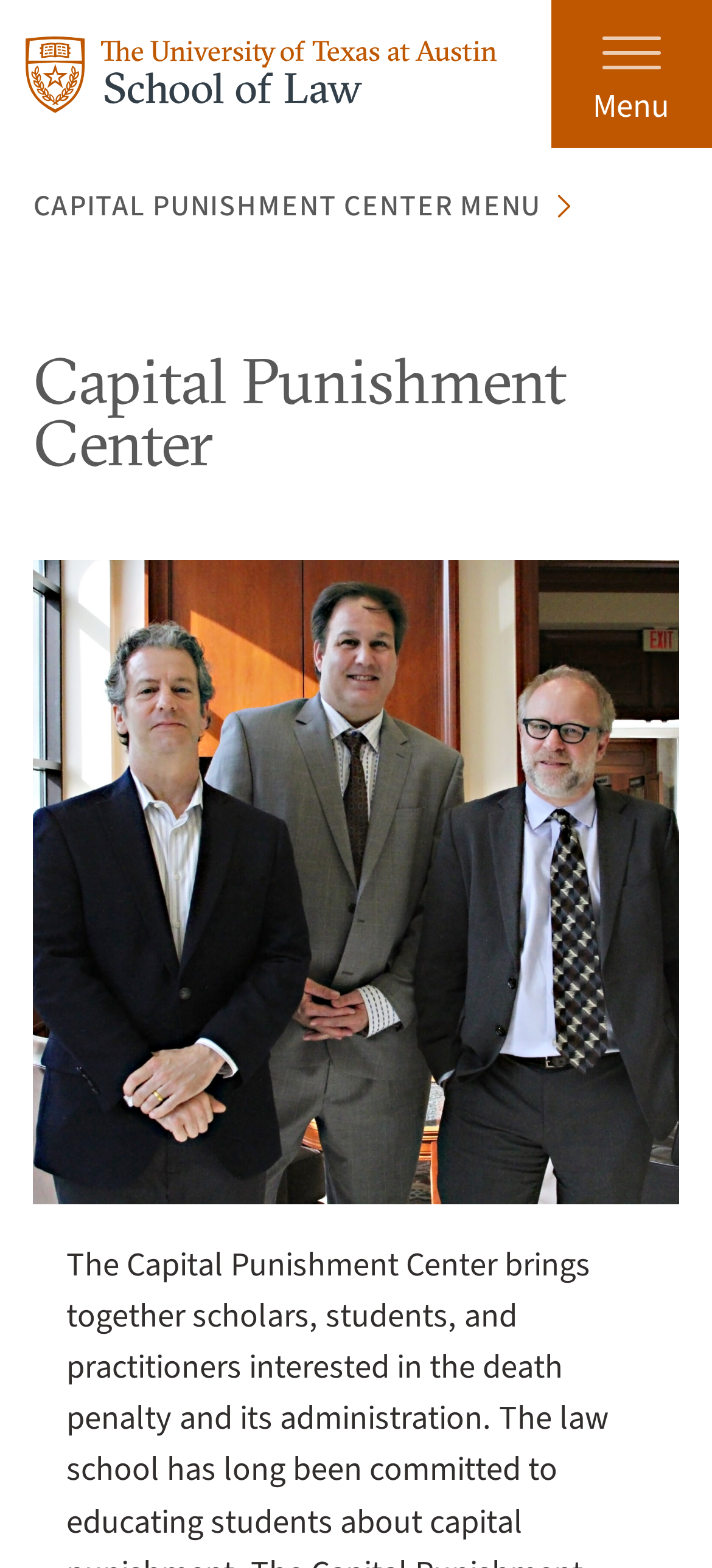What is the name of the center?
Using the visual information from the image, give a one-word or short-phrase answer.

Capital Punishment Center